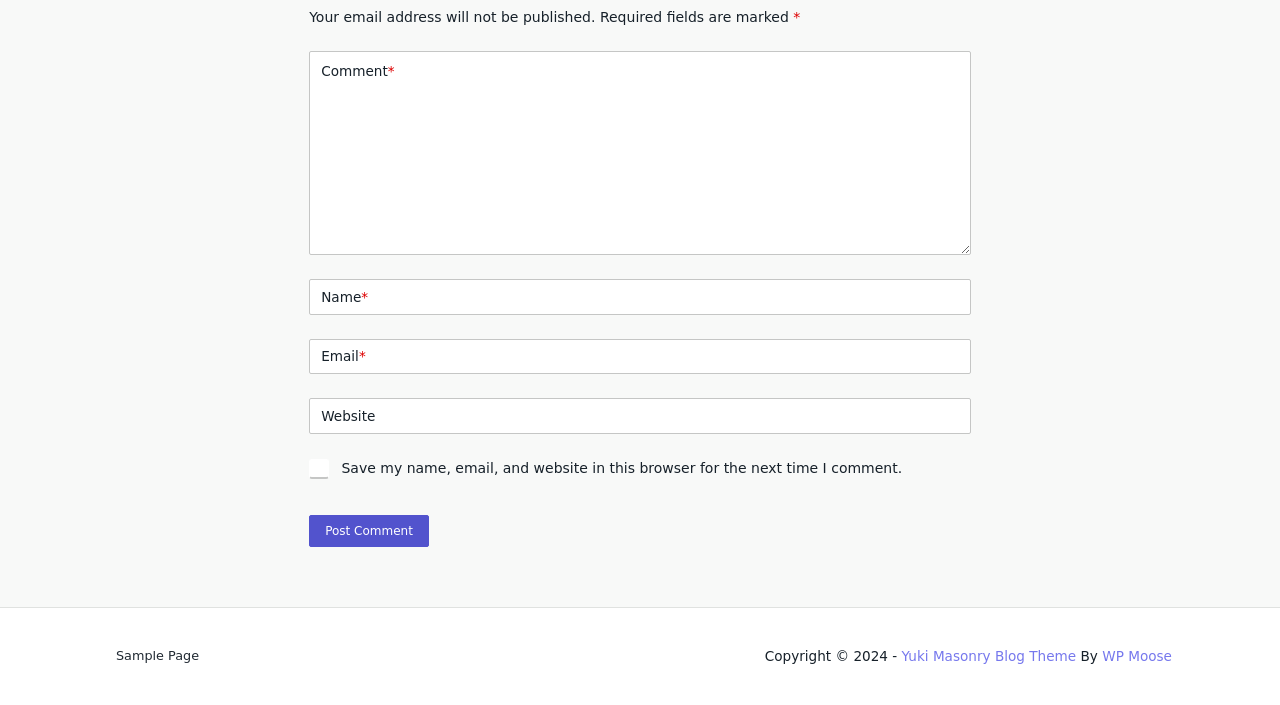Locate the bounding box coordinates of the area that needs to be clicked to fulfill the following instruction: "Type your name". The coordinates should be in the format of four float numbers between 0 and 1, namely [left, top, right, bottom].

[0.242, 0.396, 0.758, 0.446]